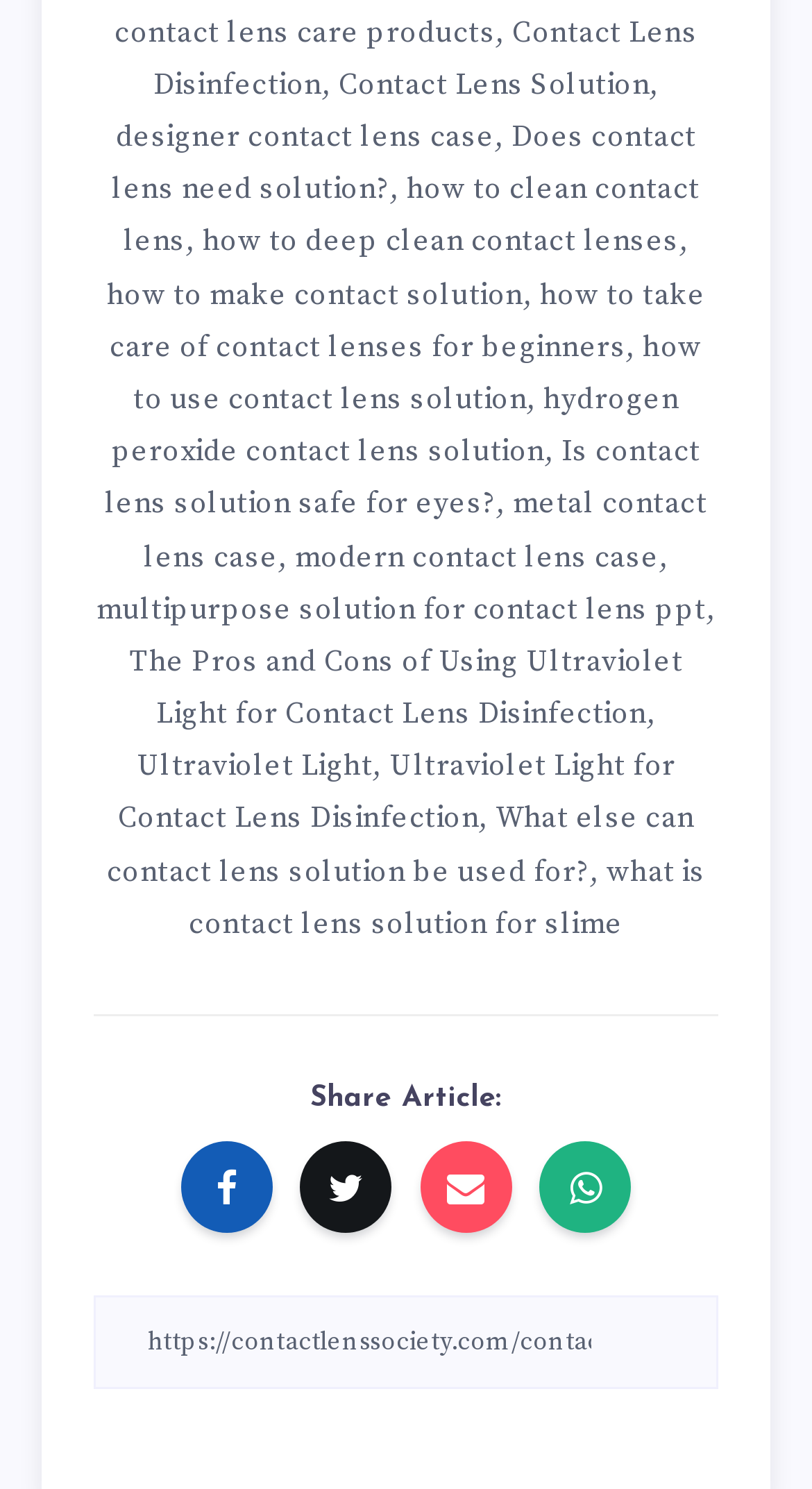What social media platforms can you share this article on?
Give a thorough and detailed response to the question.

The webpage has four social media links at the bottom, represented by icons, which suggest that users can share the article on four different social media platforms.